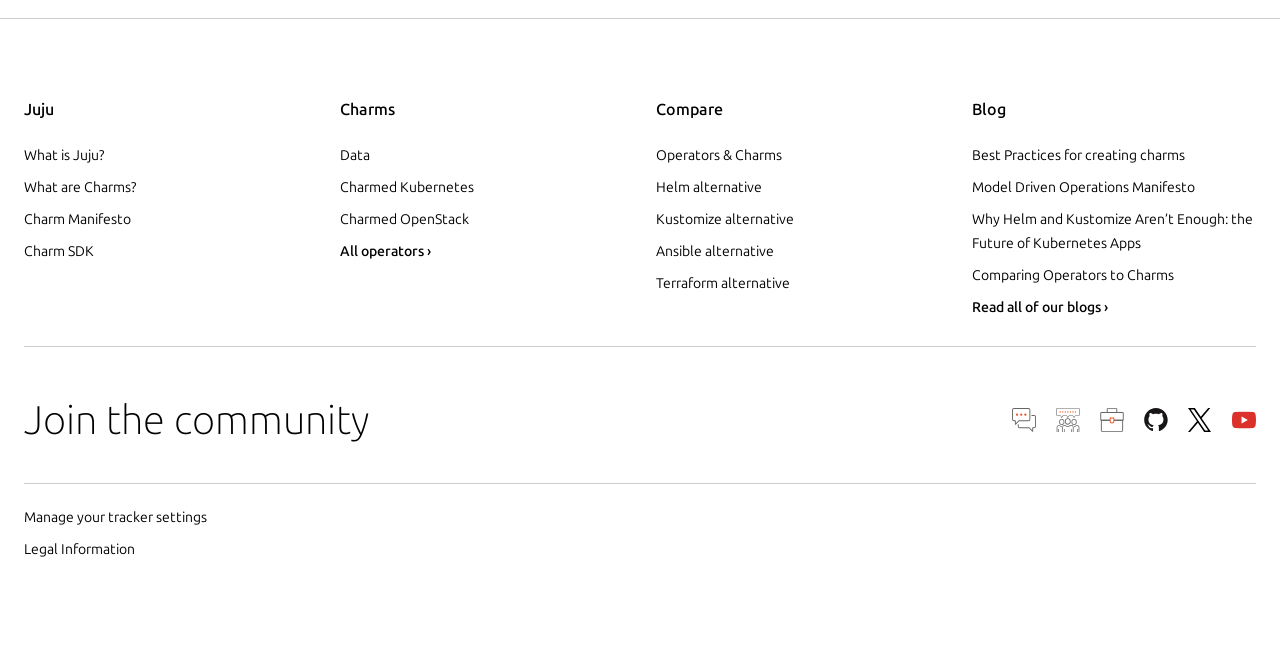Determine the bounding box coordinates of the clickable element to complete this instruction: "Read the blog post about Best Practices for creating charms". Provide the coordinates in the format of four float numbers between 0 and 1, [left, top, right, bottom].

[0.759, 0.223, 0.926, 0.25]